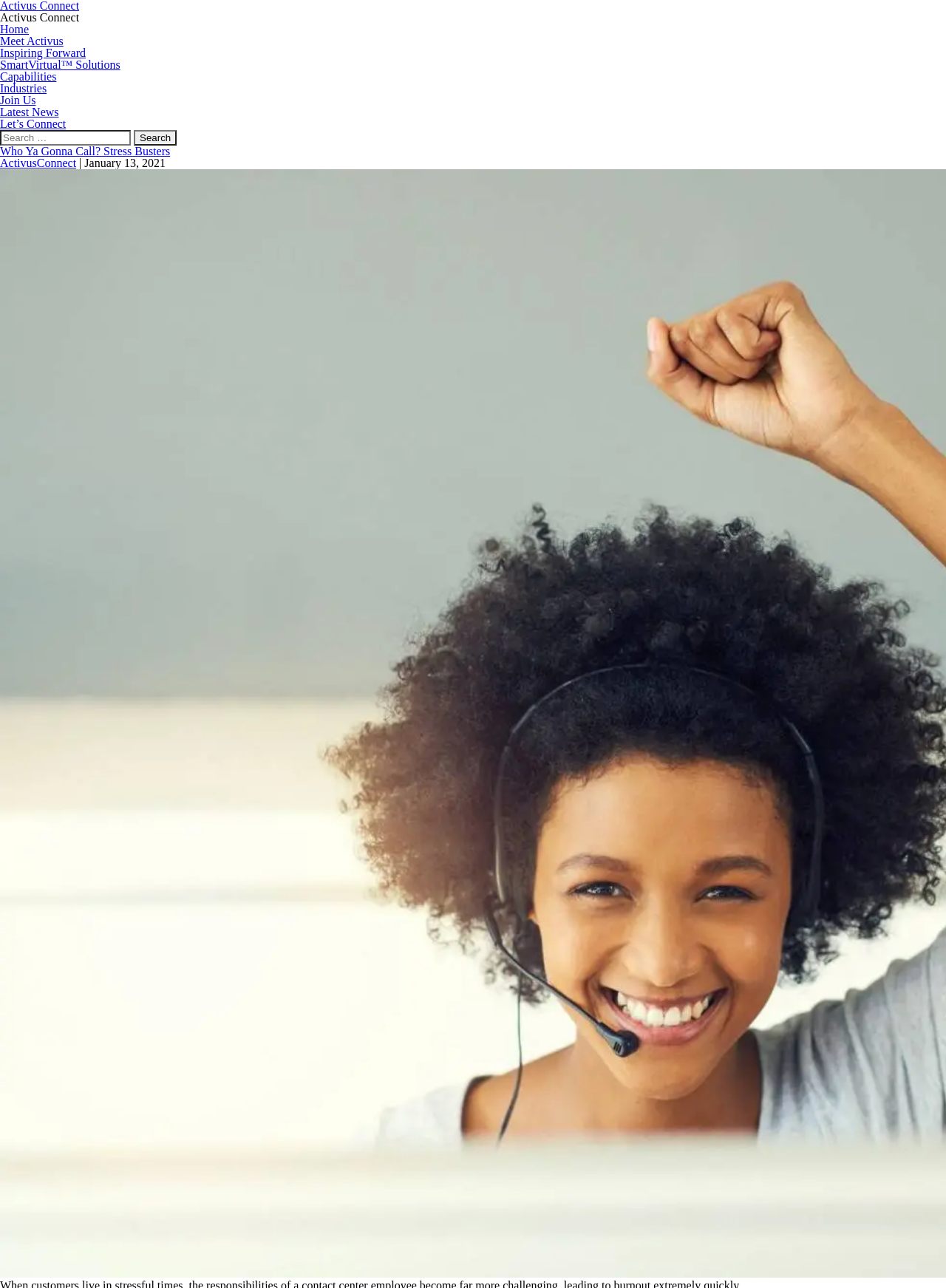Please find the top heading of the webpage and generate its text.

Who Ya Gonna Call? Stress Busters